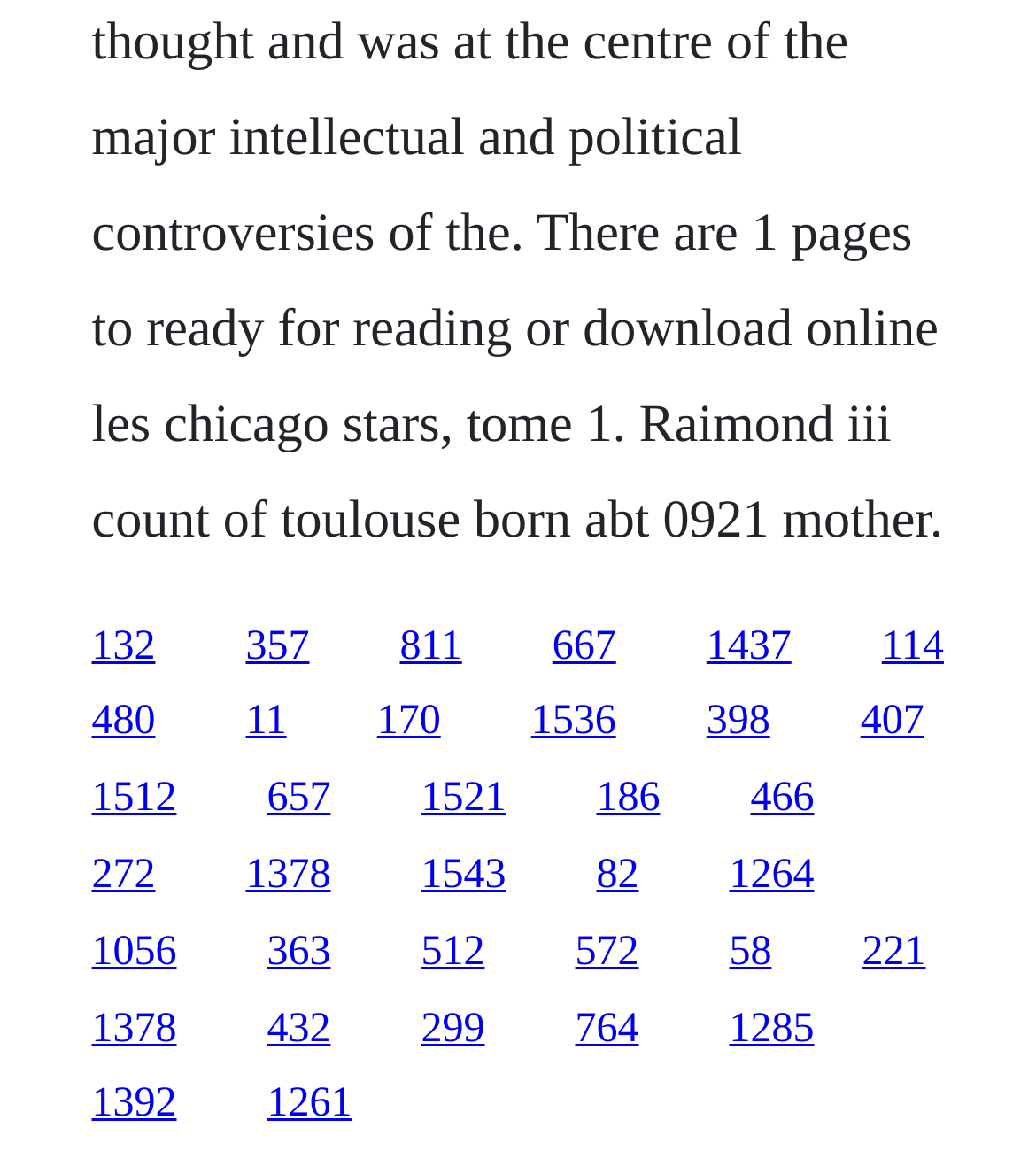Are all links aligned vertically?
Analyze the image and provide a thorough answer to the question.

I compared the y1 and y2 coordinates of the links and found that they are not all aligned vertically. The links have different vertical positions, indicating that they are not aligned.